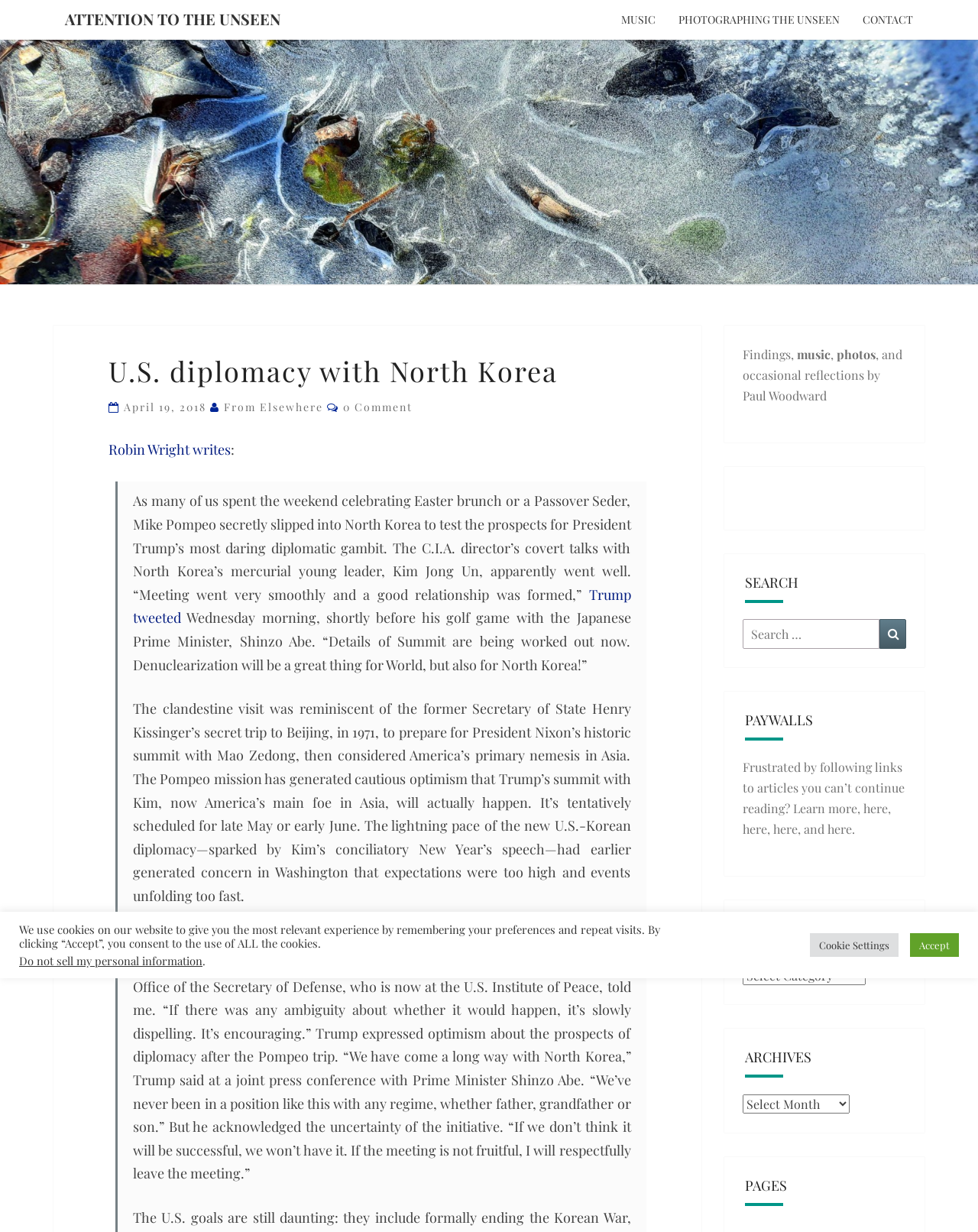What is the topic of the article?
Please give a detailed and elaborate explanation in response to the question.

I determined the topic of the article by reading the heading 'U.S. diplomacy with North Korea' and the subsequent text, which discusses Mike Pompeo's secret trip to North Korea and its implications for President Trump's diplomatic efforts.